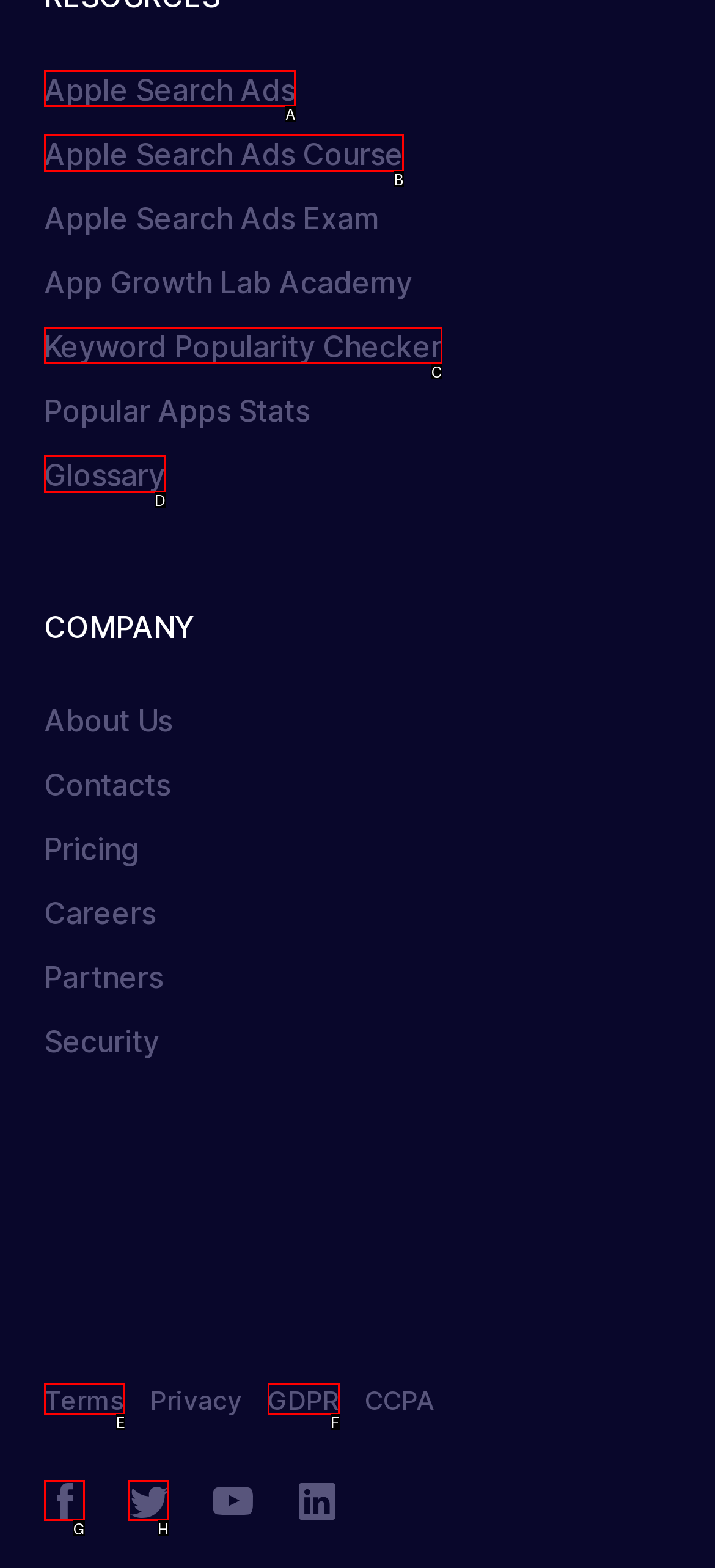Point out which HTML element you should click to fulfill the task: Click on Apple Search Ads.
Provide the option's letter from the given choices.

A